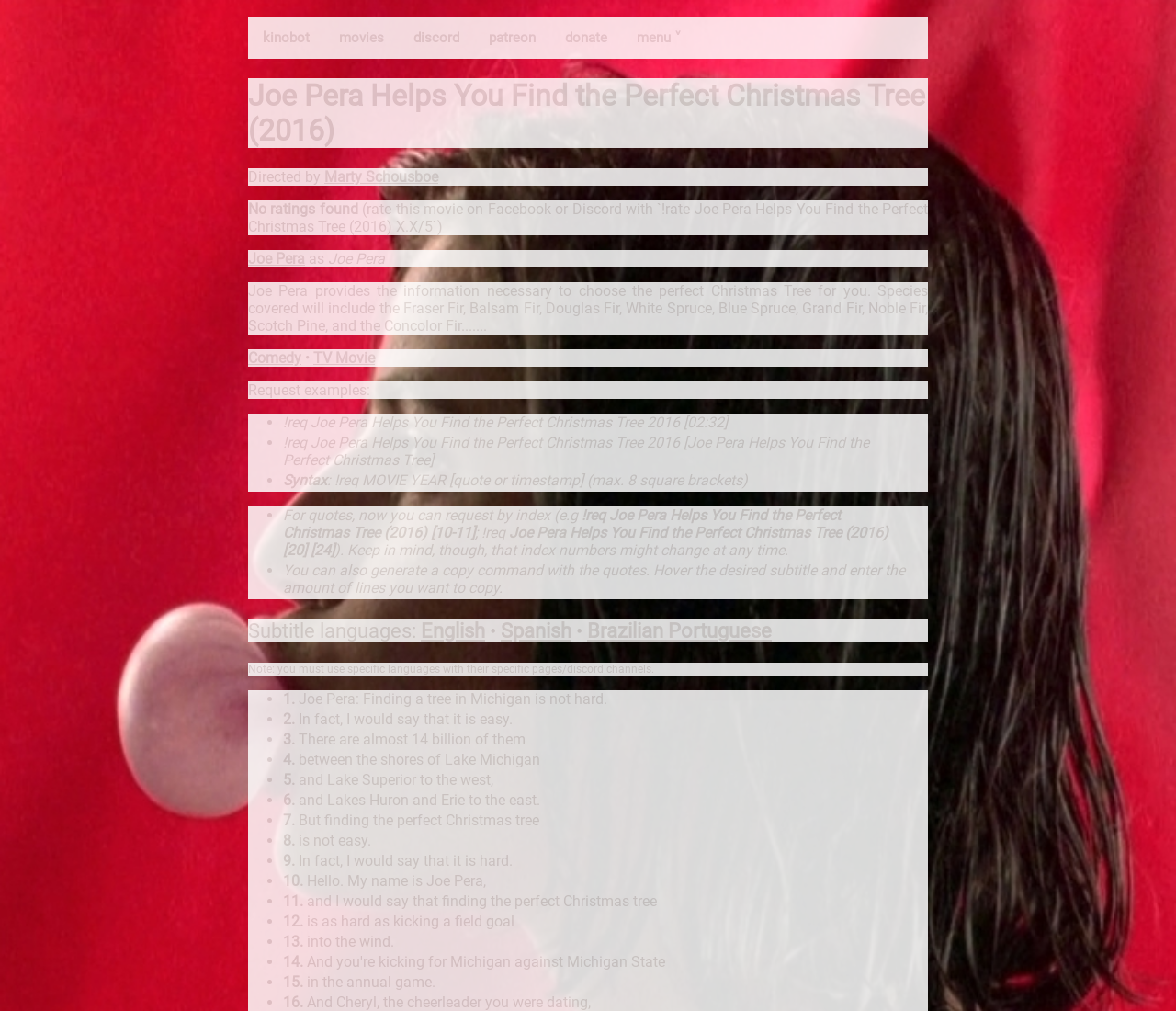Pinpoint the bounding box coordinates of the element you need to click to execute the following instruction: "Hover over the desired subtitle to copy". The bounding box should be represented by four float numbers between 0 and 1, in the format [left, top, right, bottom].

[0.241, 0.555, 0.77, 0.59]